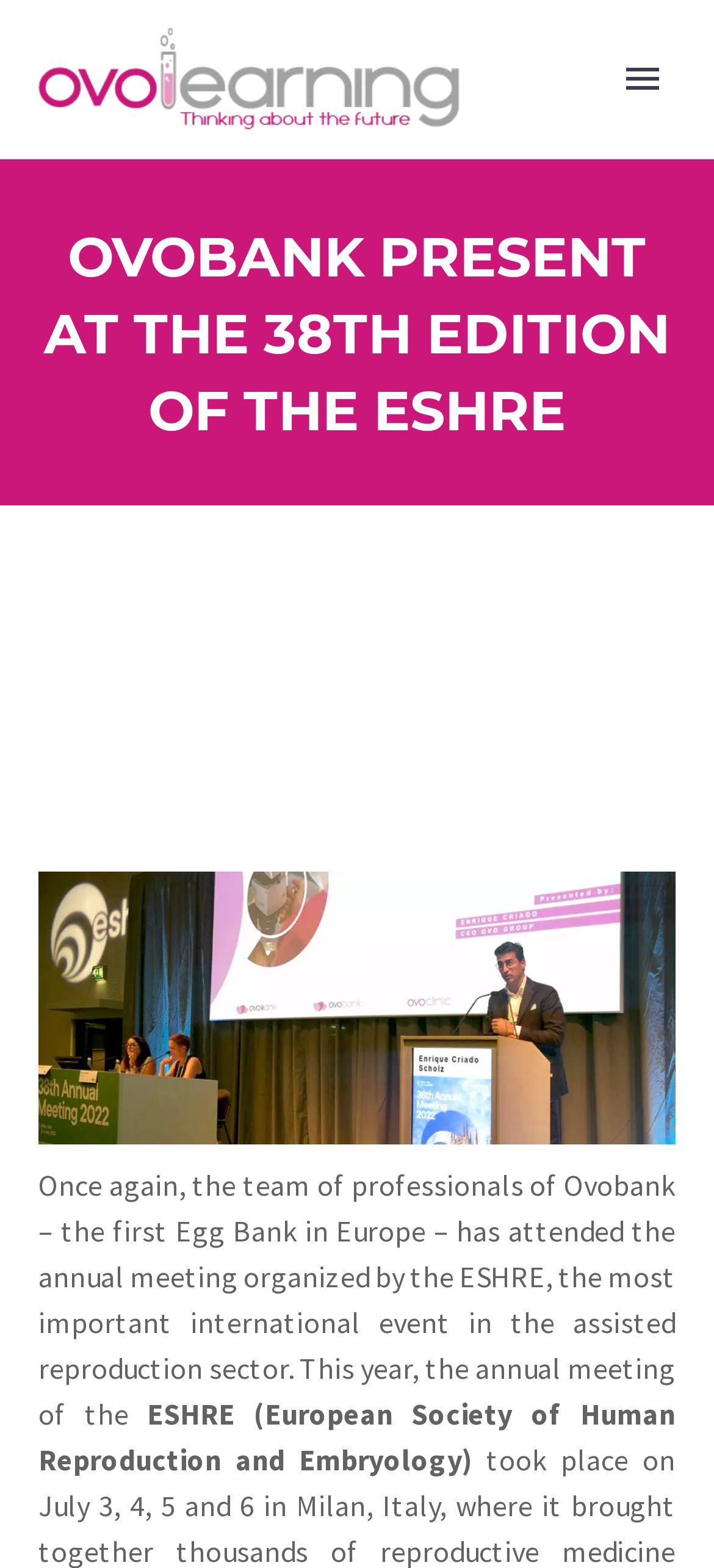What type of content is available on the webpage?
Using the visual information, reply with a single word or short phrase.

Research and collaborations